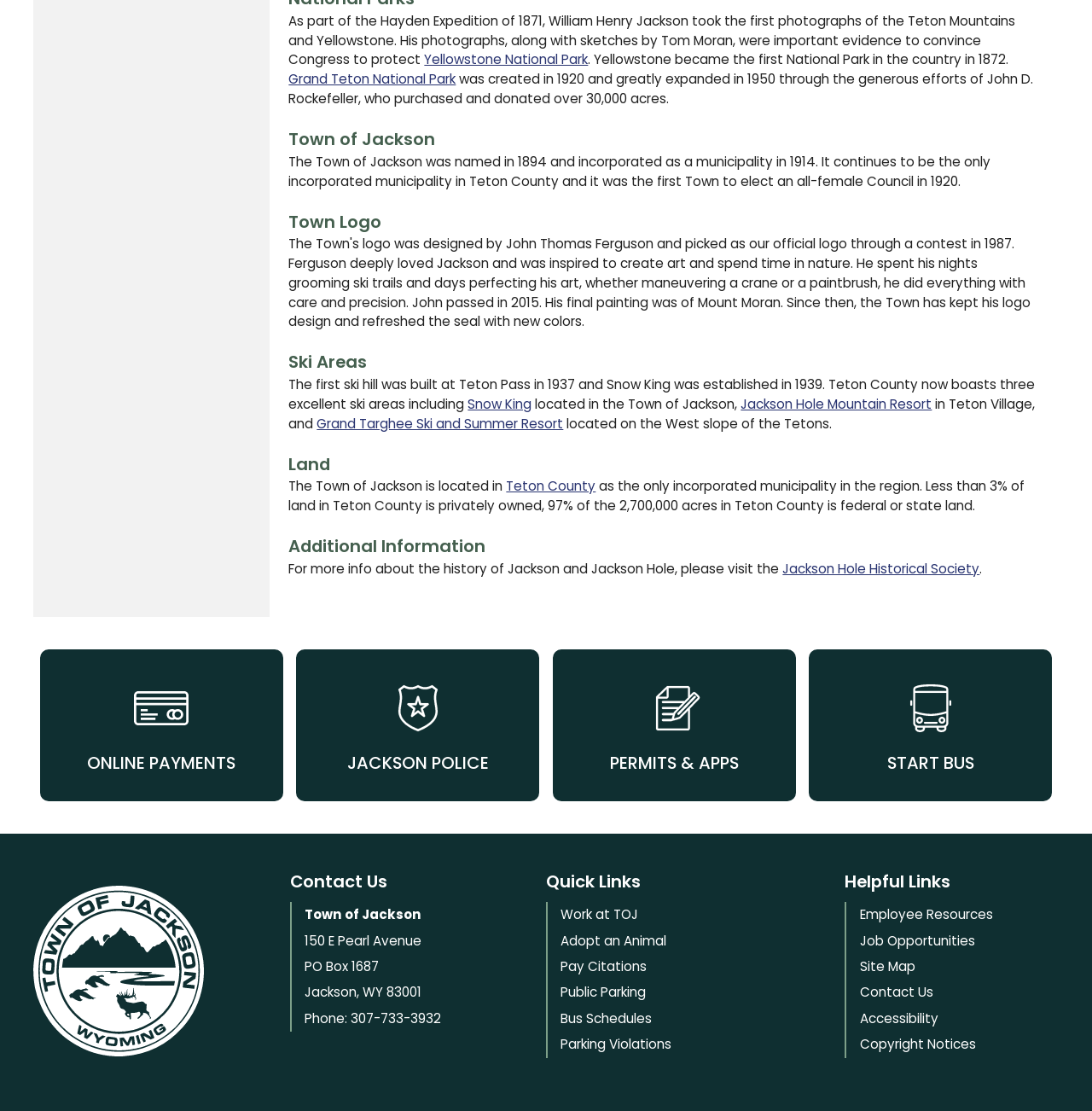Determine the bounding box coordinates of the section to be clicked to follow the instruction: "Visit Yellowstone National Park". The coordinates should be given as four float numbers between 0 and 1, formatted as [left, top, right, bottom].

[0.389, 0.046, 0.539, 0.062]